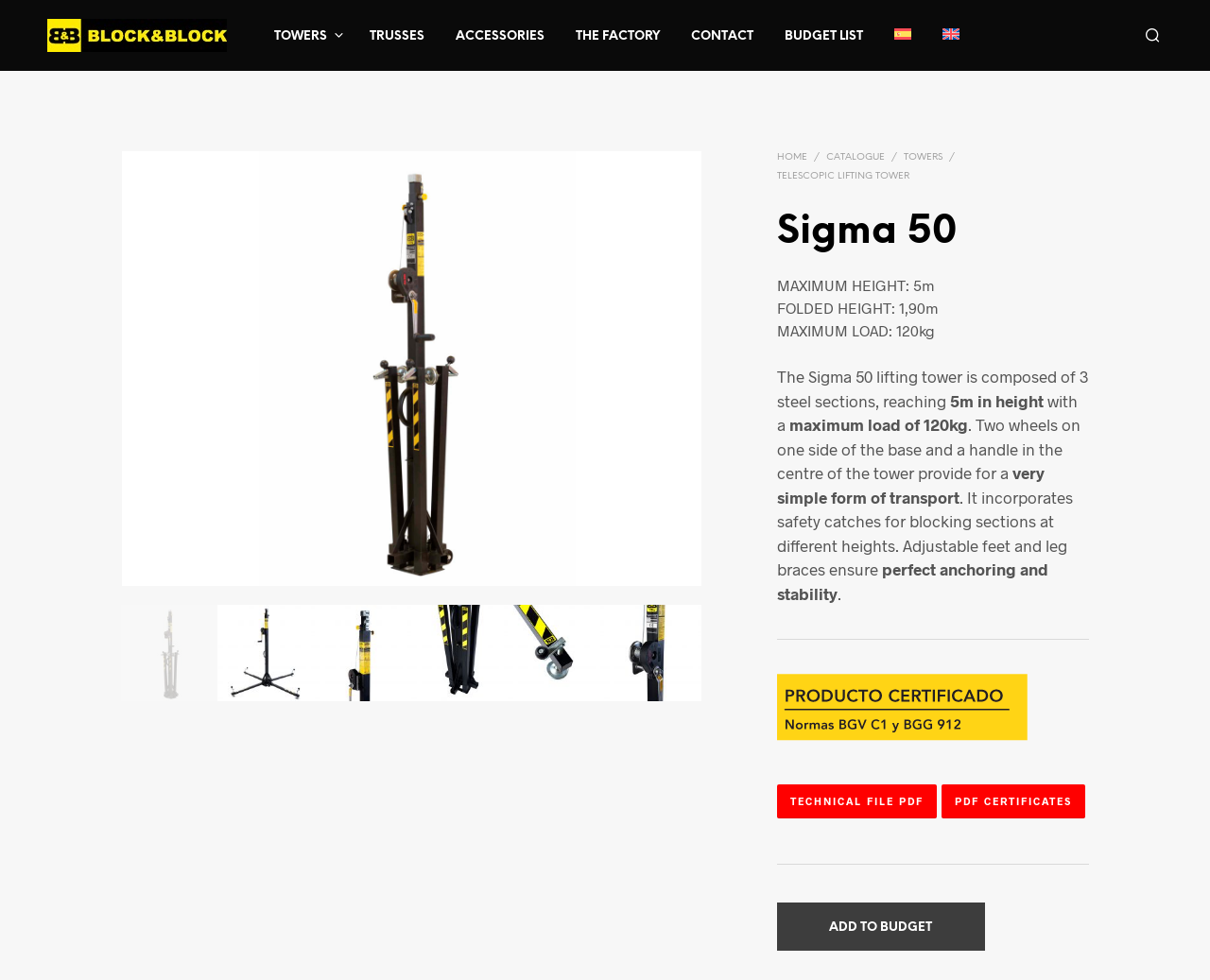Can you look at the image and give a comprehensive answer to the question:
How many steel sections does the Sigma 50 lifting tower have?

I found the answer by reading the webpage content, specifically the section that describes the Sigma 50 lifting tower. It says 'The Sigma 50 lifting tower is composed of 3 steel sections...'.